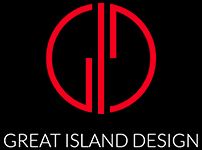Convey all the details present in the image.

The image showcases the logo of "Great Island Design," a marketing communications and branding company. The logo features a modern, minimalist design, prominently displaying the initials "GID" in a bold red color within a circular emblem. Below the emblem, the company name "GREAT ISLAND DESIGN" is presented in a sleek, sans-serif font, emphasizing the brand's contemporary aesthetic. This logo reflects the company's focus on creativity and innovation in graphic design, underscoring their commitment to providing artistic solutions for both print and digital platforms.